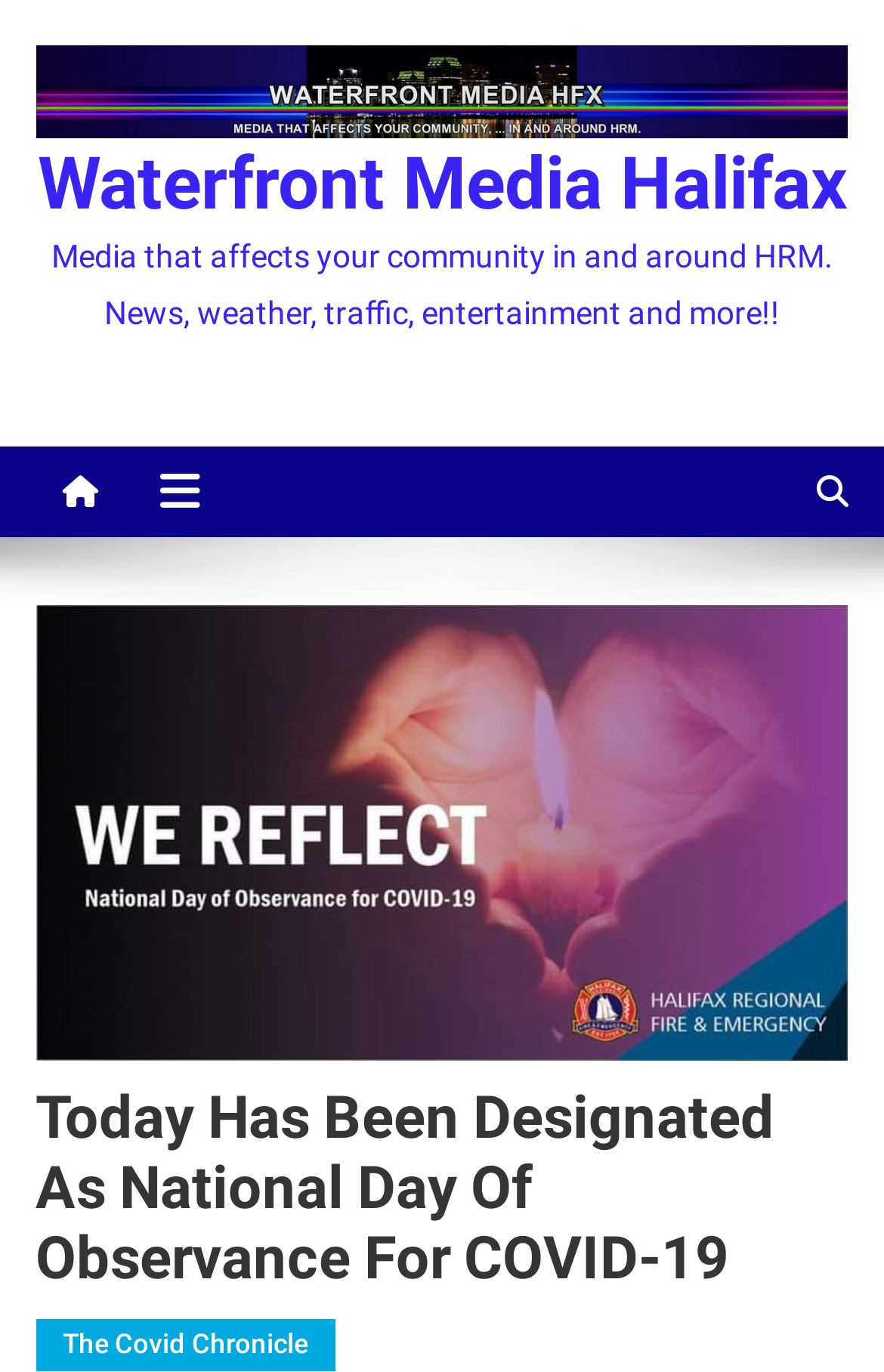Utilize the details in the image to thoroughly answer the following question: What is the topic of the latest article?

The topic of the latest article can be inferred from the heading 'Today Has Been Designated As National Day Of Observance For COVID-19', which suggests that the article is related to COVID-19.